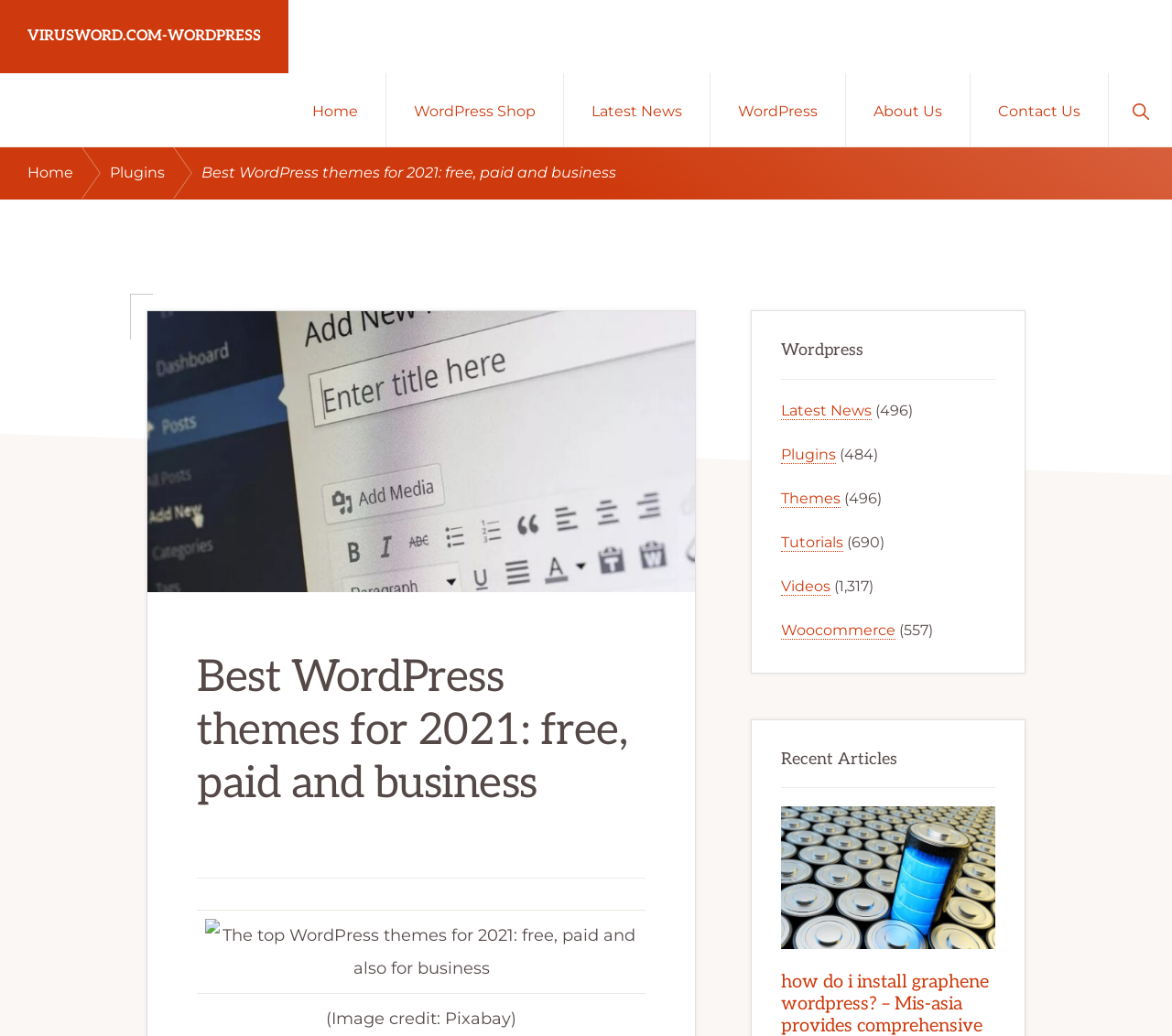Find the bounding box coordinates for the UI element whose description is: "virusword.com-Wordpress". The coordinates should be four float numbers between 0 and 1, in the format [left, top, right, bottom].

[0.0, 0.0, 0.246, 0.071]